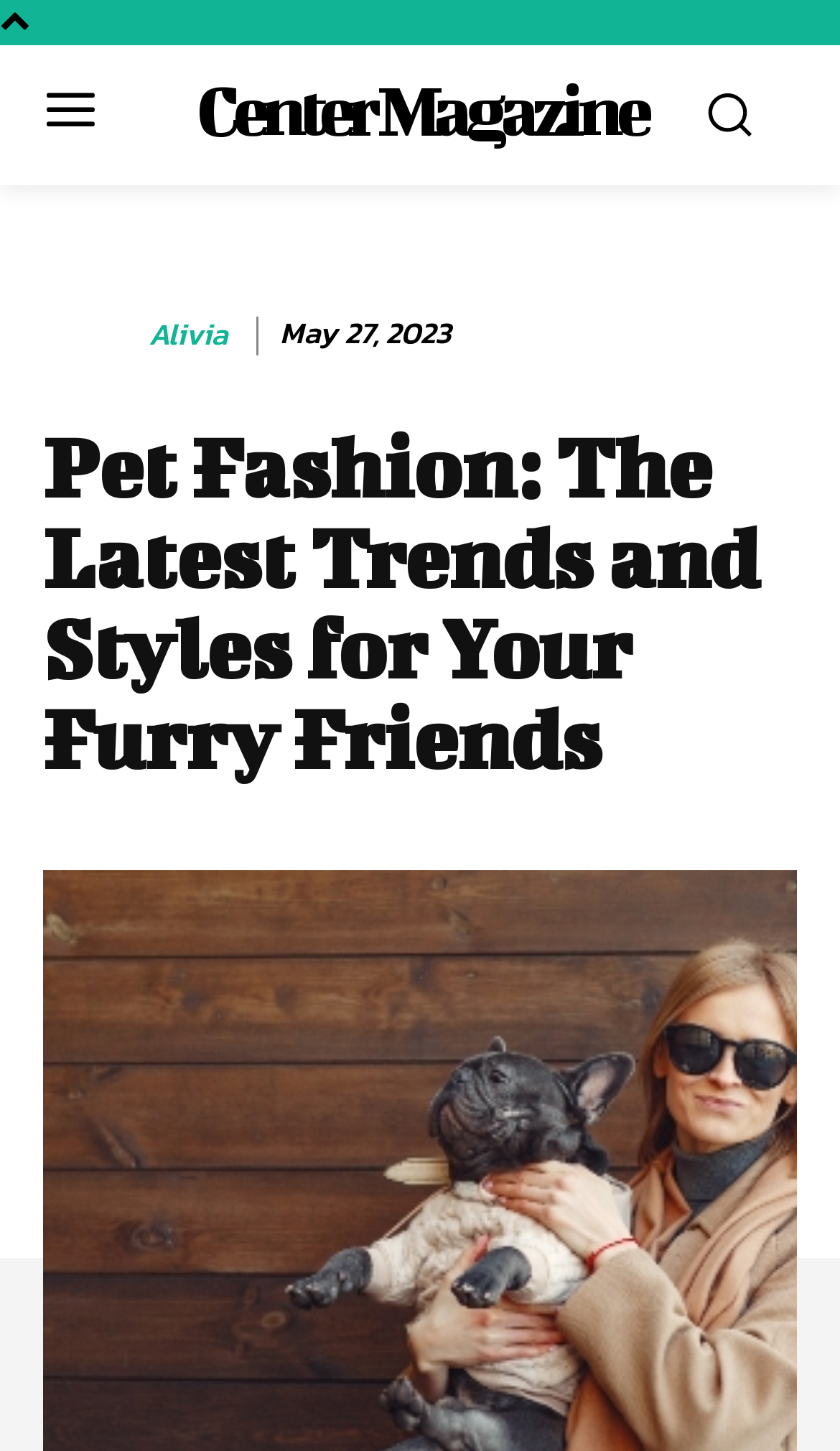Determine the webpage's heading and output its text content.

Pet Fashion: The Latest Trends and Styles for Your Furry Friends